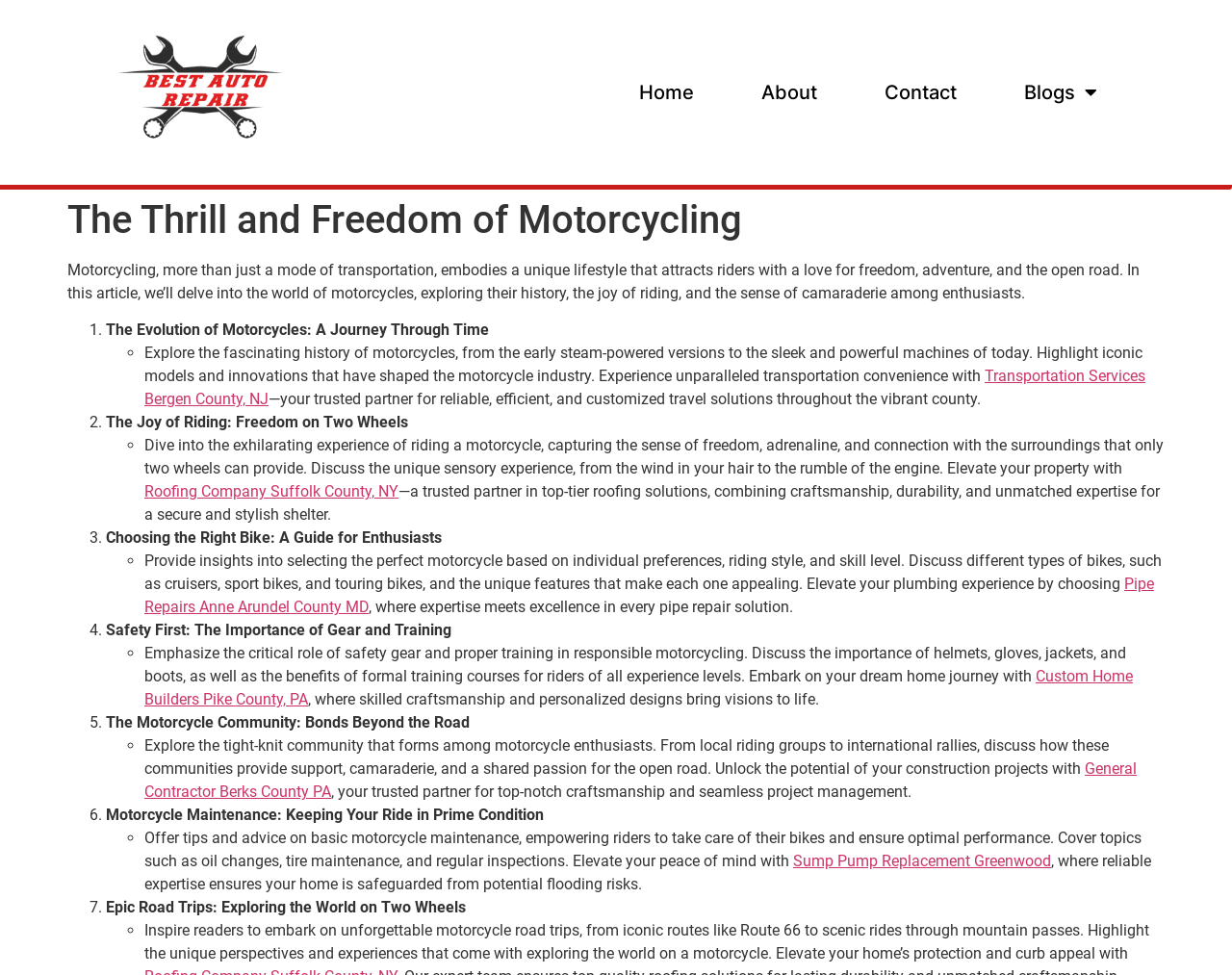Identify the bounding box coordinates for the region to click in order to carry out this instruction: "Explore CAMP's expert curated audio content on Bloomberg Connects". Provide the coordinates using four float numbers between 0 and 1, formatted as [left, top, right, bottom].

None